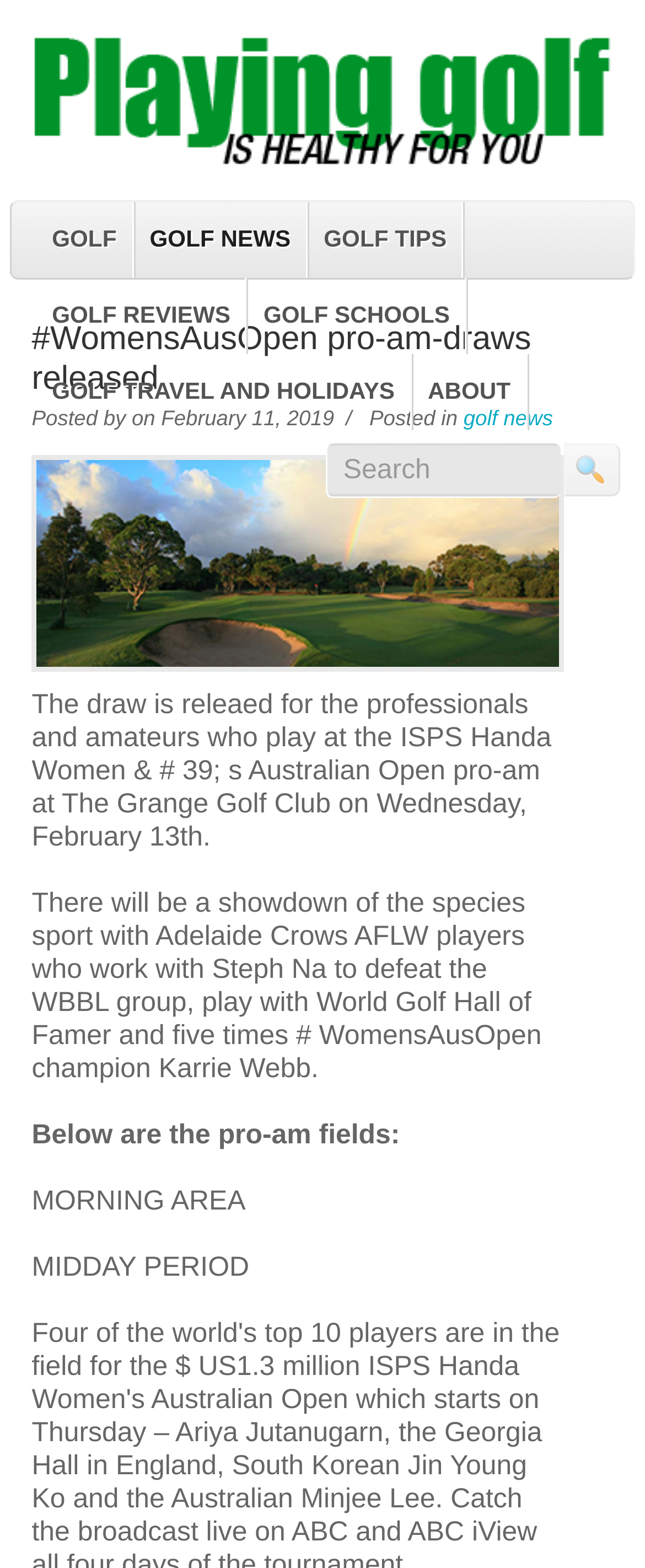Please determine the bounding box coordinates for the element with the description: "title="Golf News and Tips"".

[0.05, 0.09, 0.95, 0.11]